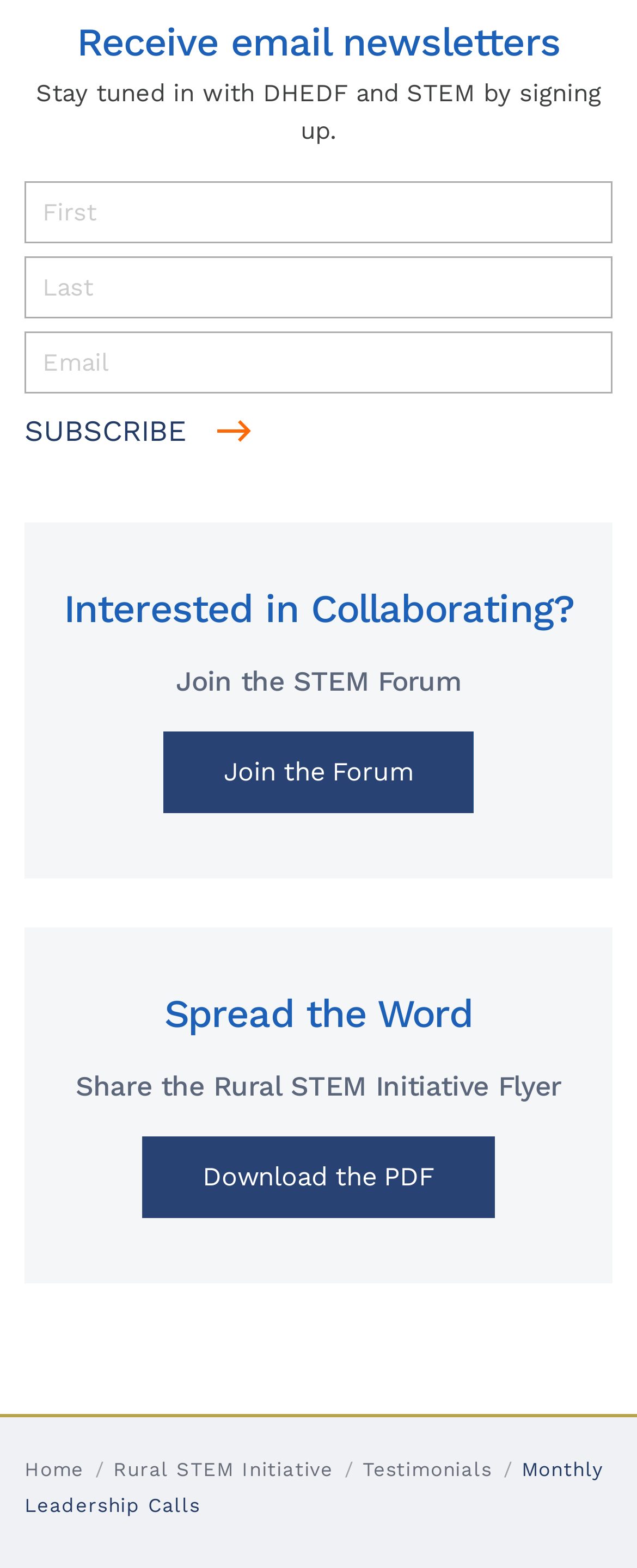Find the bounding box coordinates corresponding to the UI element with the description: "Download the PDF". The coordinates should be formatted as [left, top, right, bottom], with values as floats between 0 and 1.

[0.223, 0.724, 0.777, 0.776]